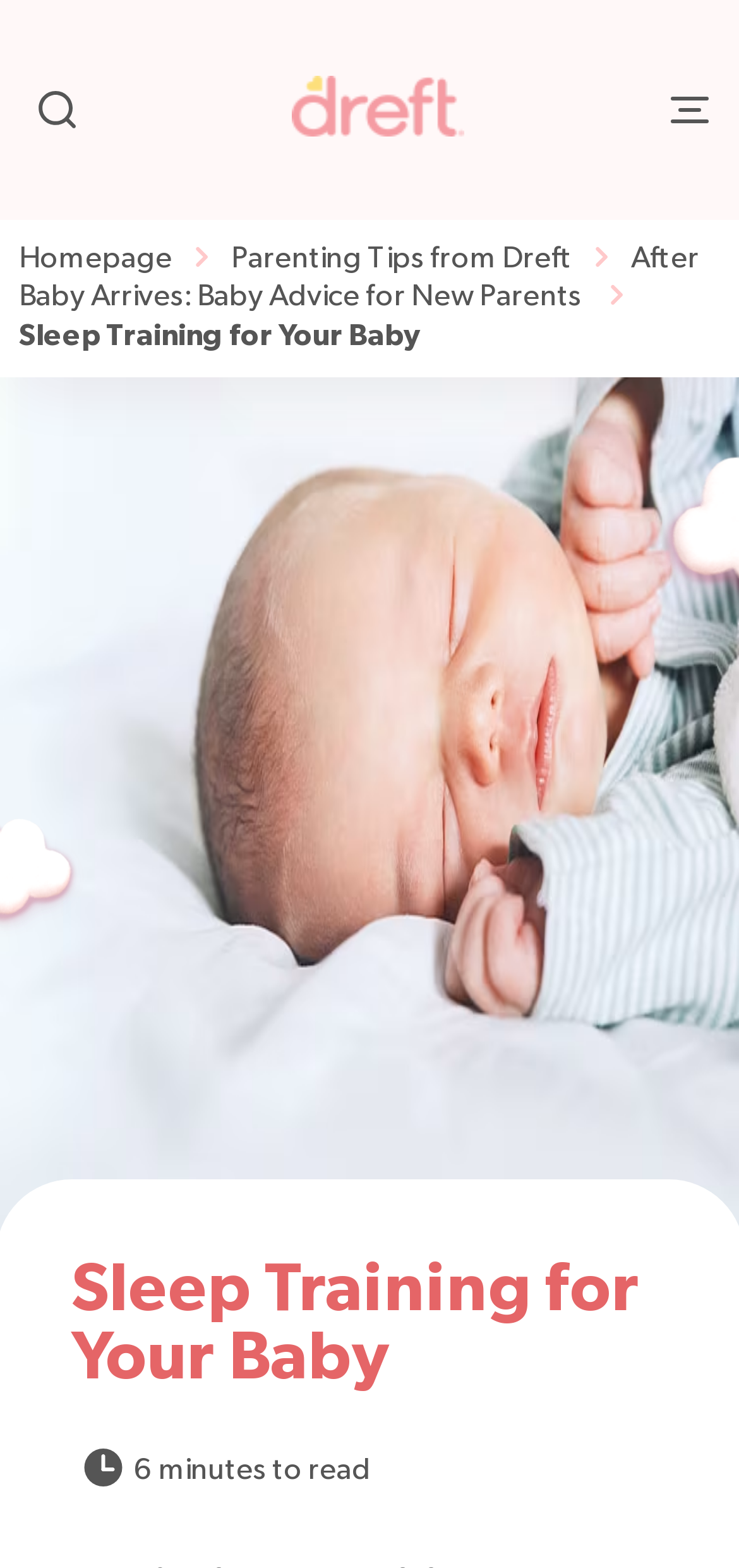Locate the bounding box coordinates of the area that needs to be clicked to fulfill the following instruction: "Go to Homepage". The coordinates should be in the format of four float numbers between 0 and 1, namely [left, top, right, bottom].

[0.394, 0.073, 0.627, 0.092]